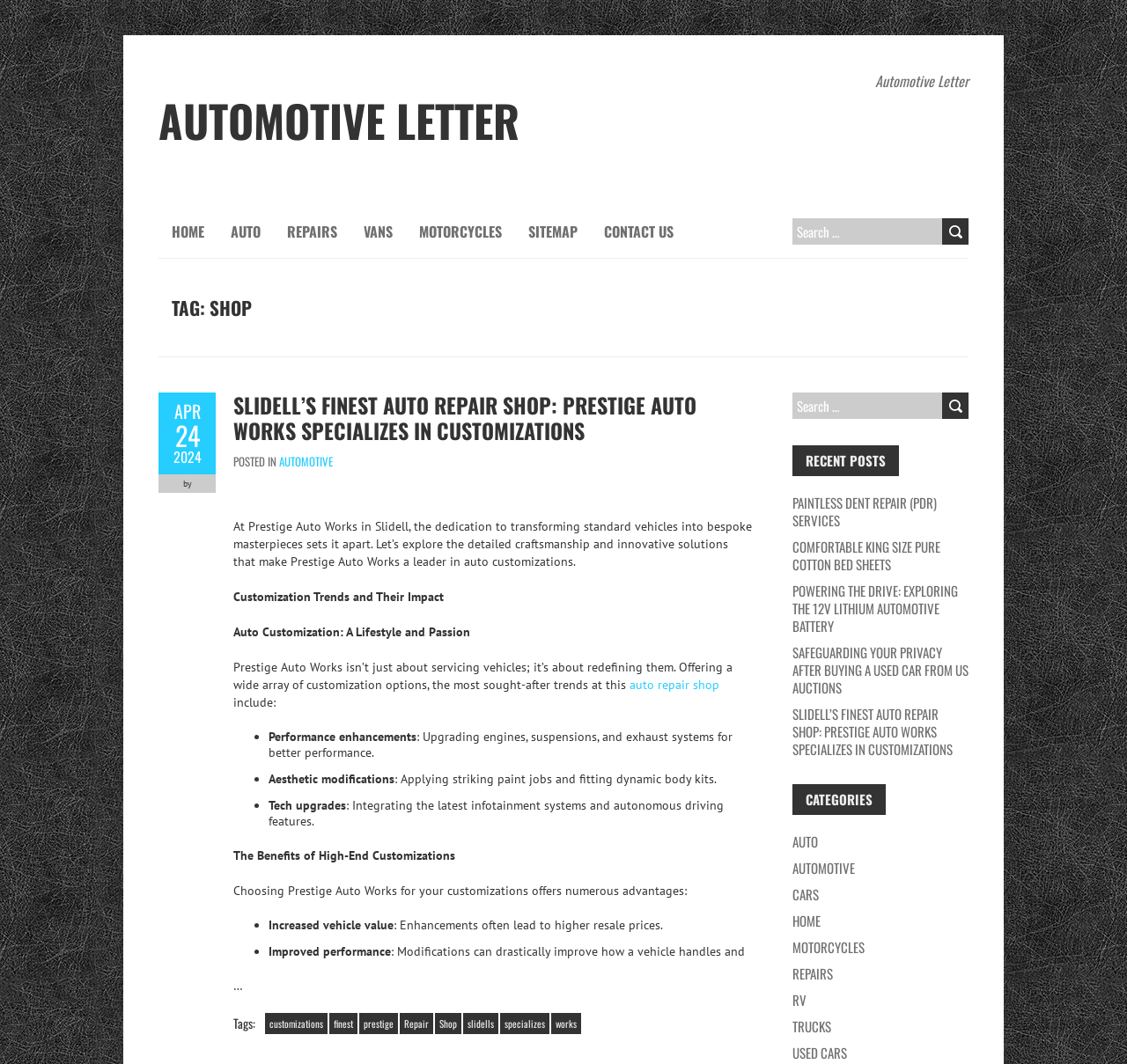Determine the bounding box coordinates of the clickable region to carry out the instruction: "Go to home page".

[0.141, 0.193, 0.193, 0.242]